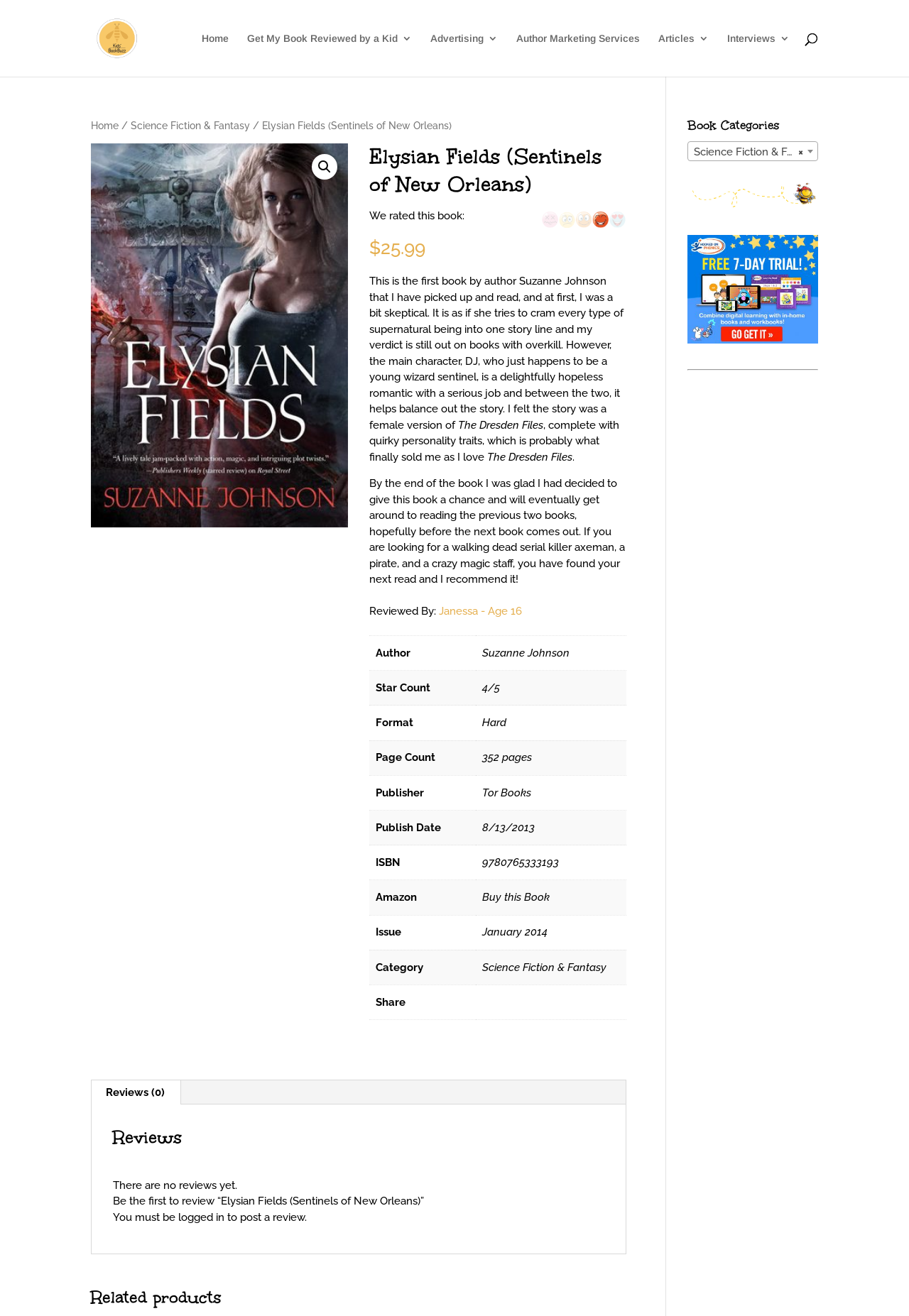Convey a detailed summary of the webpage, mentioning all key elements.

This webpage is about a book review of "Elysian Fields (Sentinels of New Orleans)" by Suzanne Johnson. At the top, there is a navigation bar with links to "Home", "Get My Book Reviewed by a Kid", "Advertising", "Author Marketing Services", "Articles", and "Interviews". Below the navigation bar, there is a search bar and a breadcrumb navigation showing the current page's location as "Home > Science Fiction & Fantasy > Elysian Fields (Sentinels of New Orleans)".

The main content of the page is a book review written by a 16-year-old reviewer, Janessa. The review is divided into several sections, including a brief summary, a rating, and a detailed review of the book. The review is accompanied by a table providing information about the book, including the author, star count, format, page count, publisher, publish date, ISBN, and a link to buy the book on Amazon.

To the right of the review, there is a sidebar with a heading "Book Categories" and a combobox allowing users to select a book category. Below the combobox, there is an image and a separator line.

At the bottom of the page, there is a tab list with a single tab "Reviews (0)" which is not selected. When selected, the tab panel displays a heading "Reviews" and a message indicating that there are no reviews yet, with an invitation to be the first to review the book.

Throughout the page, there are several images, including a logo for "Kids' BookBuzz" at the top, a magnifying glass icon for the search bar, and a few other icons and images scattered throughout the page.